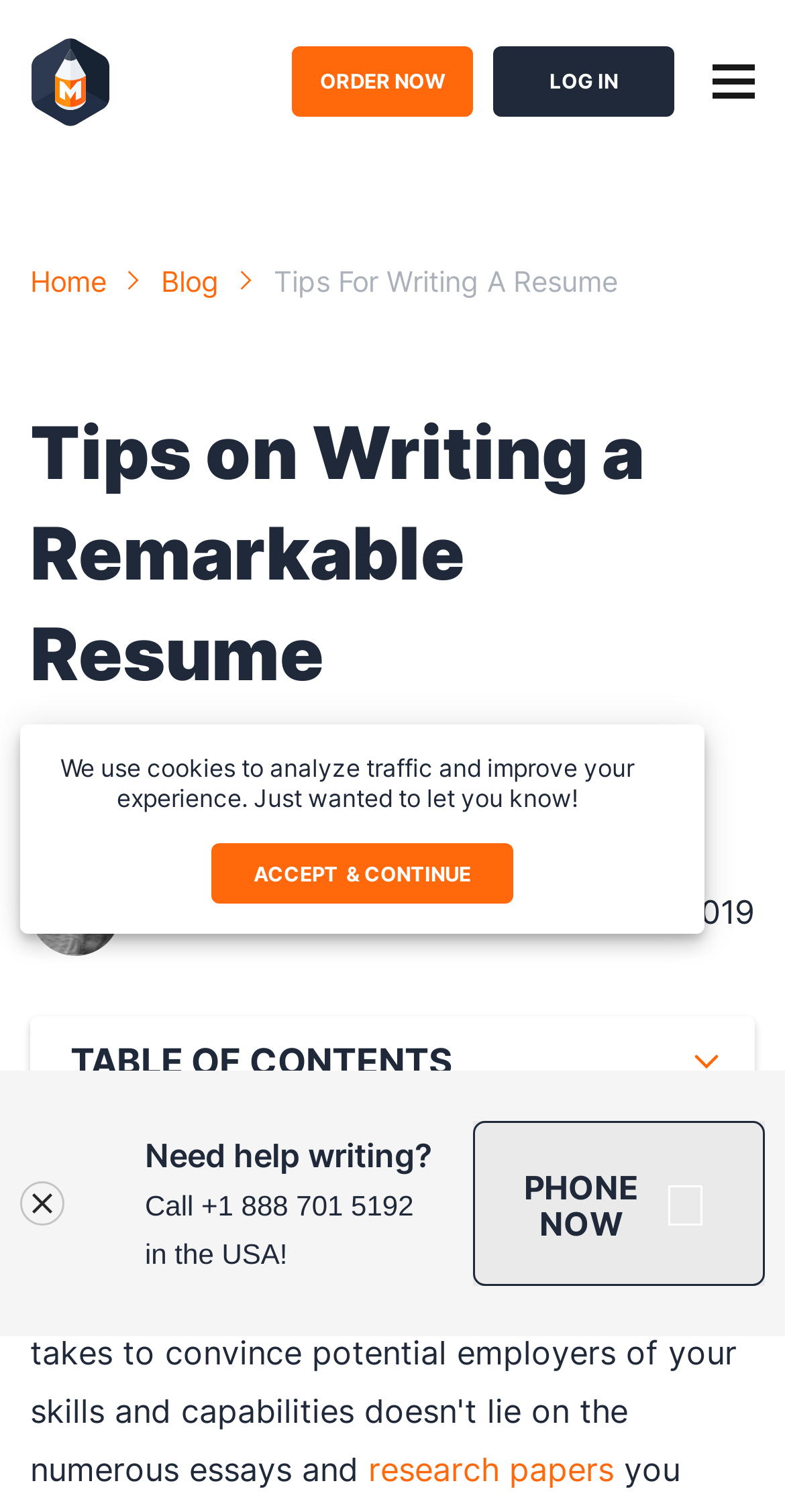Who is the author of the blog post?
Please answer the question with a detailed response using the information from the screenshot.

The webpage contains a static text element 'Anna' which is likely to be the author of the blog post, as it is accompanied by an avatar image and a date 'Jul 17, 2019'.